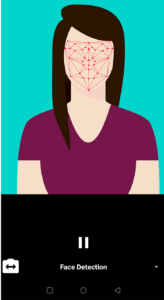Detail every significant feature and component of the image.

The image depicts a digital representation of a woman’s face, featuring a colorful background in vibrant teal. On the face, there is a red geometric pattern overlay, which highlights the facial detection process. This visual is designed to illustrate how the app tracks facial movements and coordinates. Below the face, a black bar displays the label "Face Detection" alongside a pause button, indicating that the app is currently in a state of monitoring facial activity. This interface is part of the MyFocus app, which allows users to initiate a session for tracking expressions and movements, emphasizing the ease and intuitiveness of its functionality.